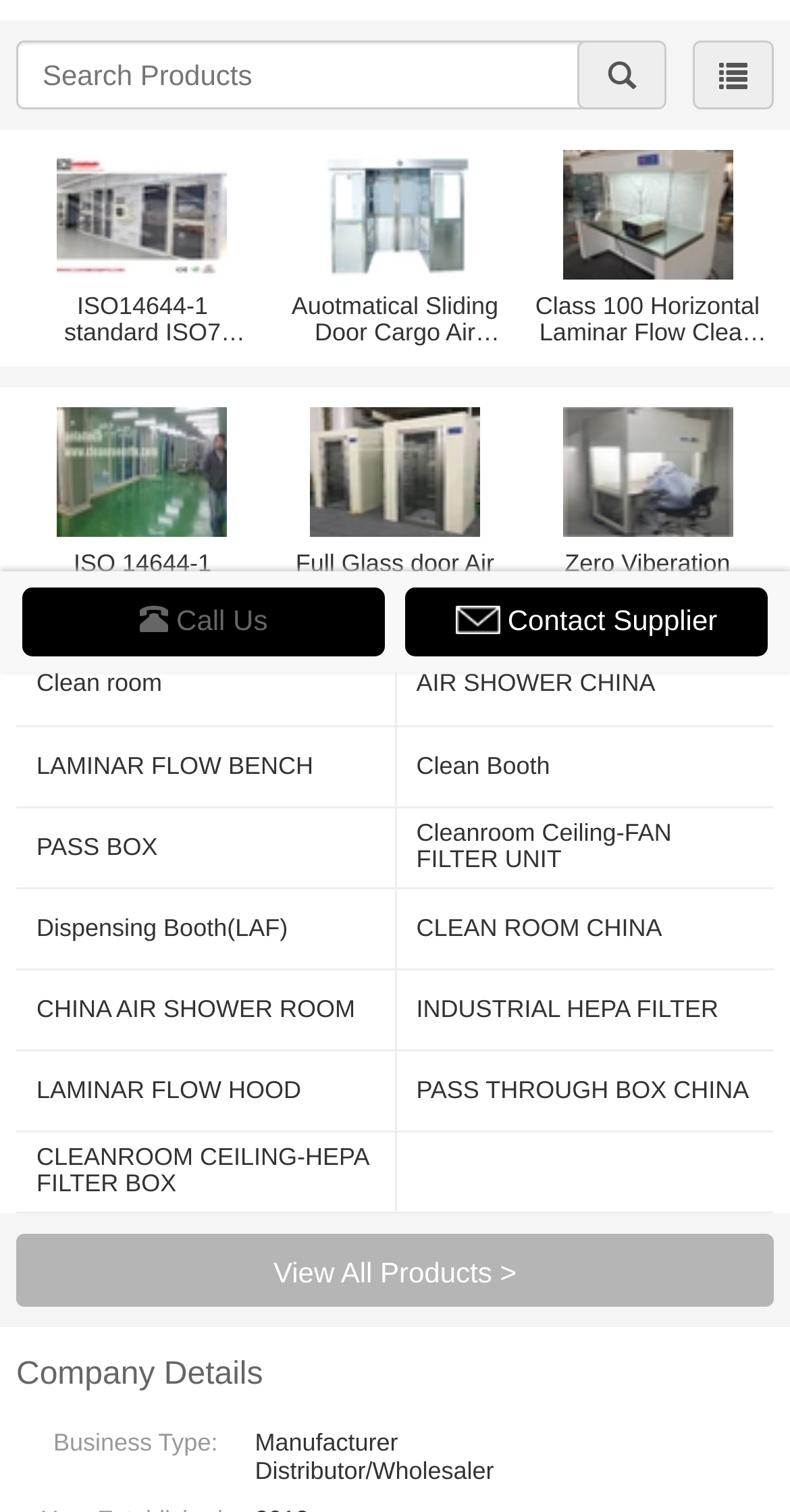Determine the bounding box coordinates of the UI element described below. Use the format (top-left x, top-left y, bottom-right x, bottom-right y) with floating point numbers between 0 and 1: search

[0.731, 0.027, 0.844, 0.073]